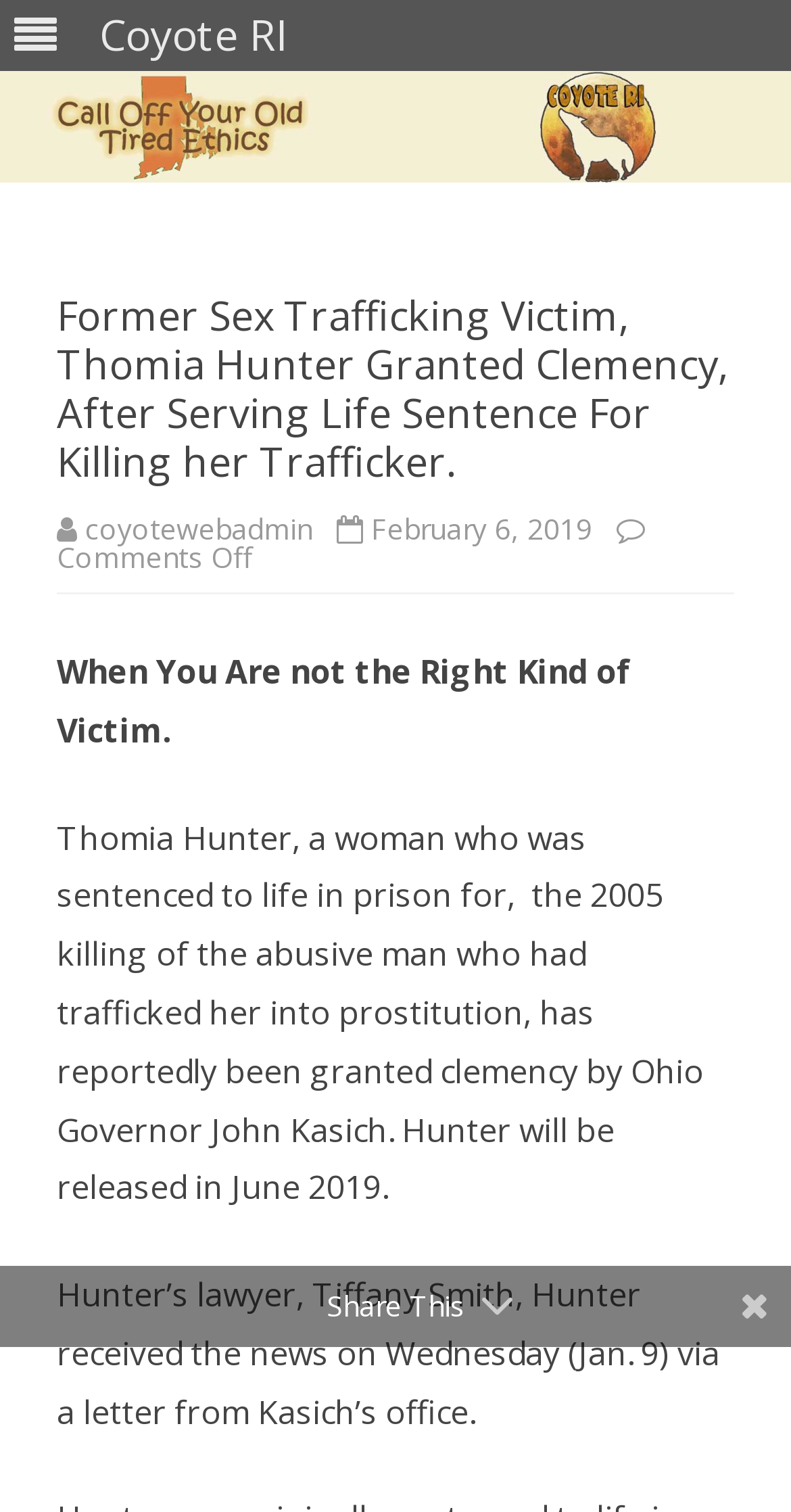Extract the bounding box coordinates for the UI element described as: "alt="Coyote RI"".

[0.0, 0.098, 1.0, 0.127]